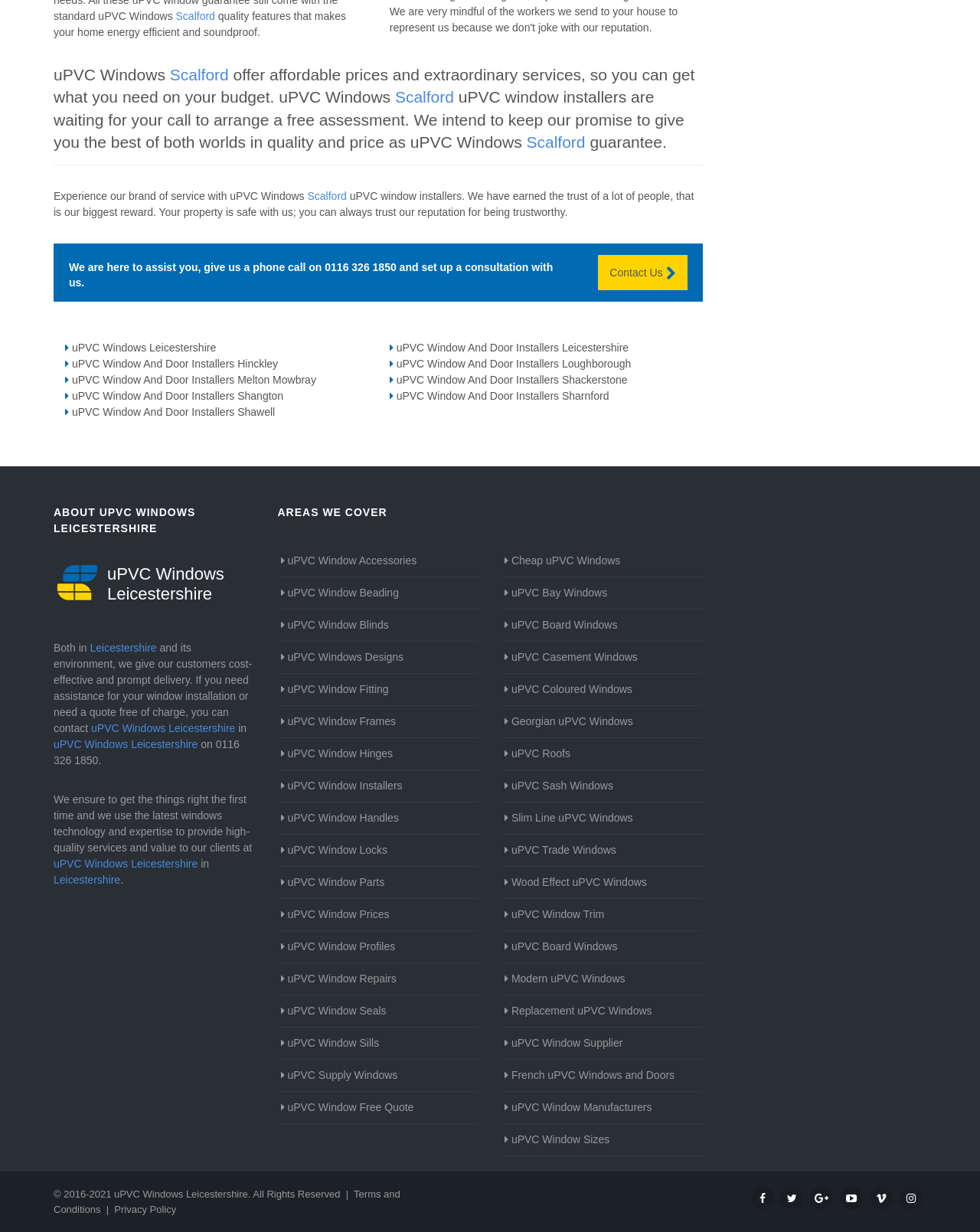What type of services do they offer?
Please provide a single word or phrase as your answer based on the image.

uPVC window installation and repair